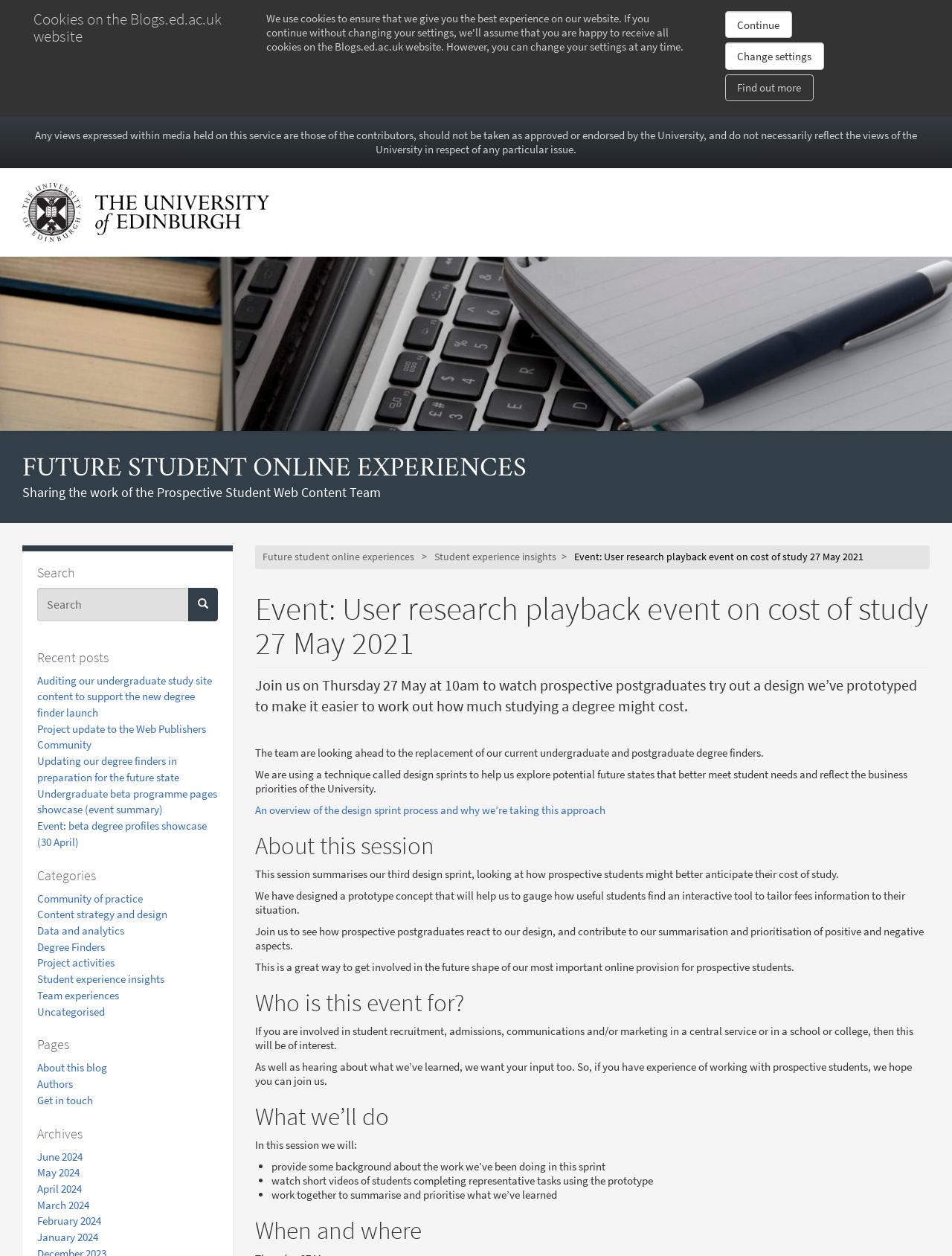Find and specify the bounding box coordinates that correspond to the clickable region for the instruction: "Subscribe to the newsletter".

None